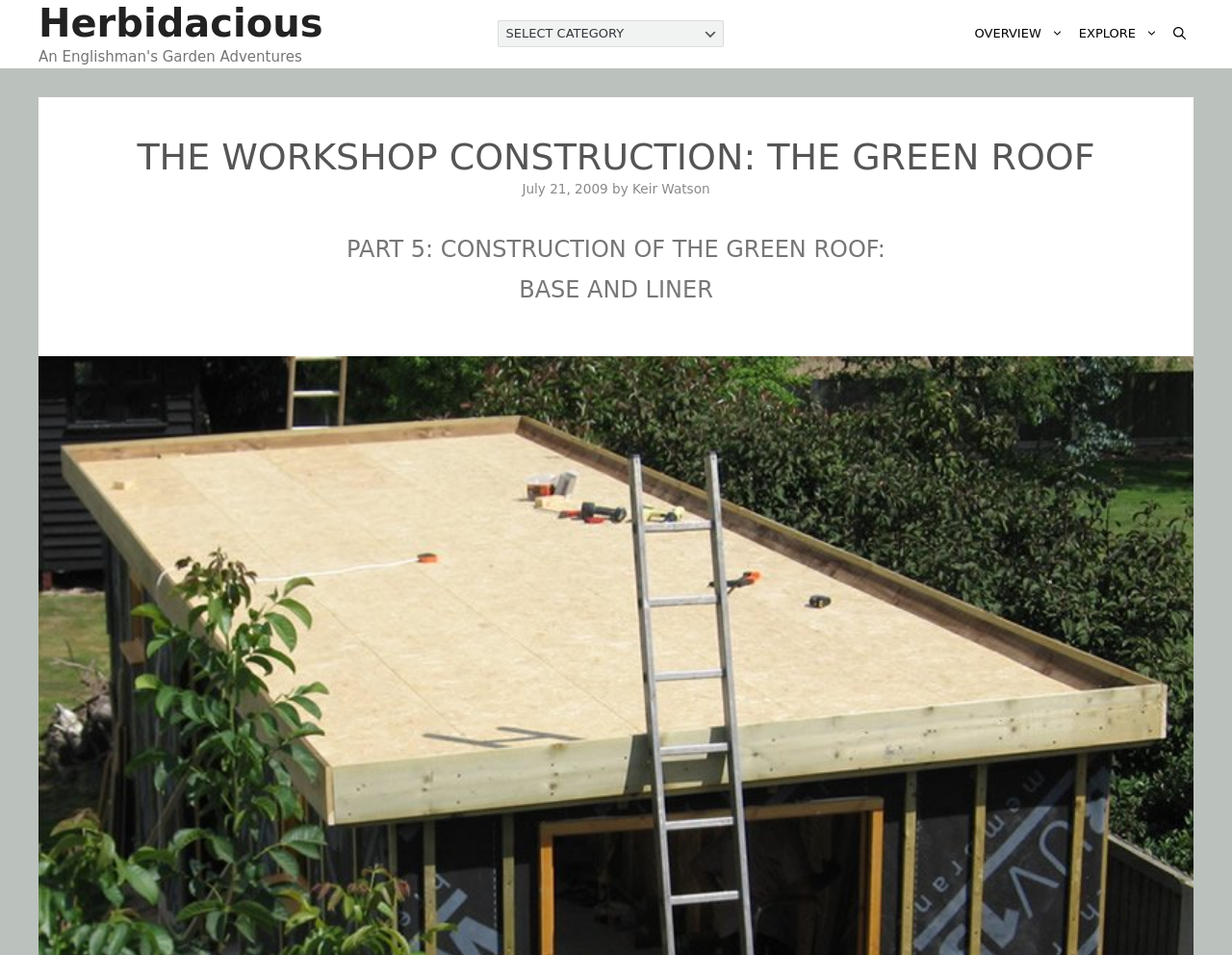When was the article published?
Provide a detailed and extensive answer to the question.

The publication date can be found below the title of the article, which says 'July 21, 2009'.